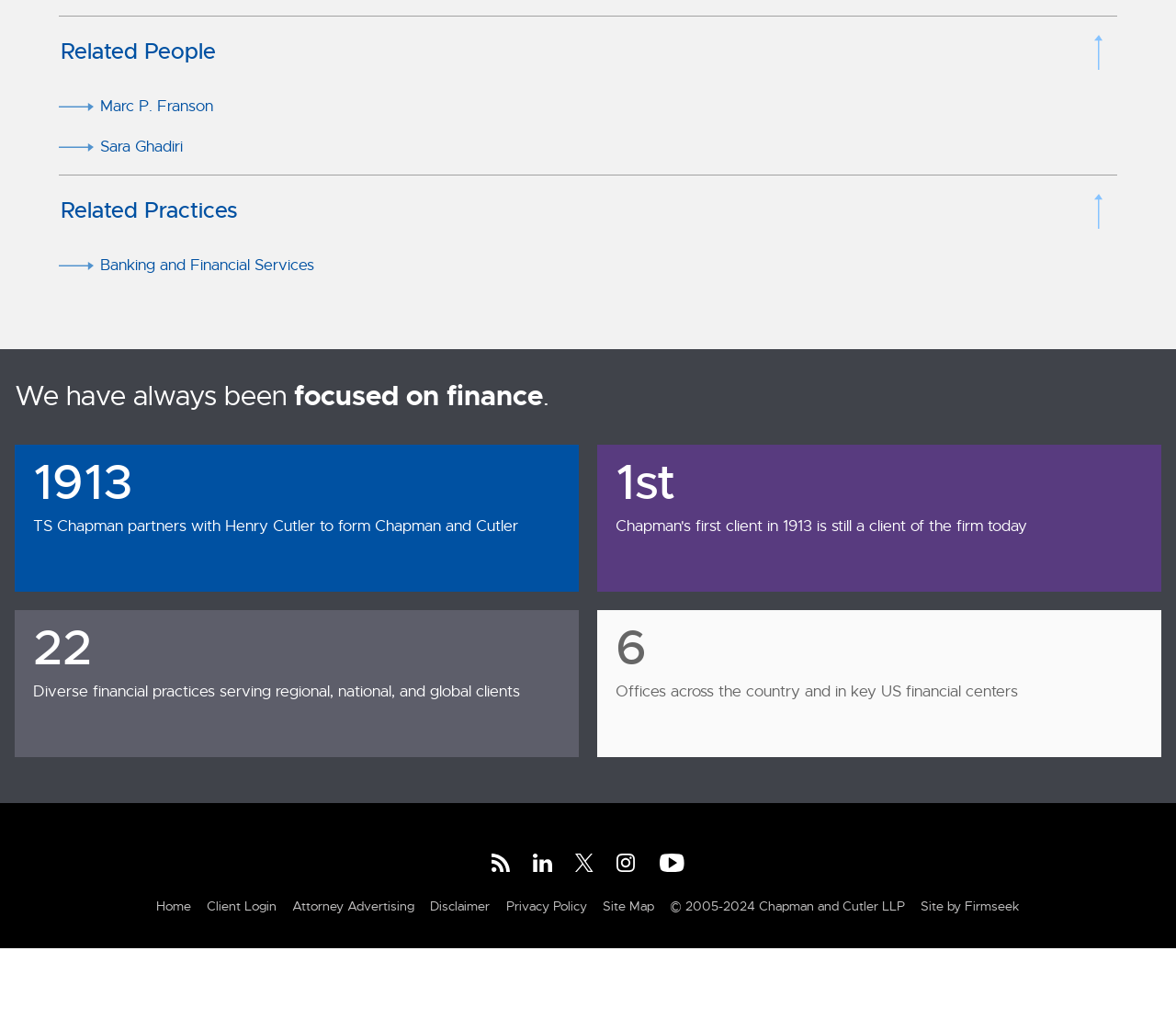Given the element description "Banking and Financial Services" in the screenshot, predict the bounding box coordinates of that UI element.

[0.085, 0.248, 0.267, 0.267]